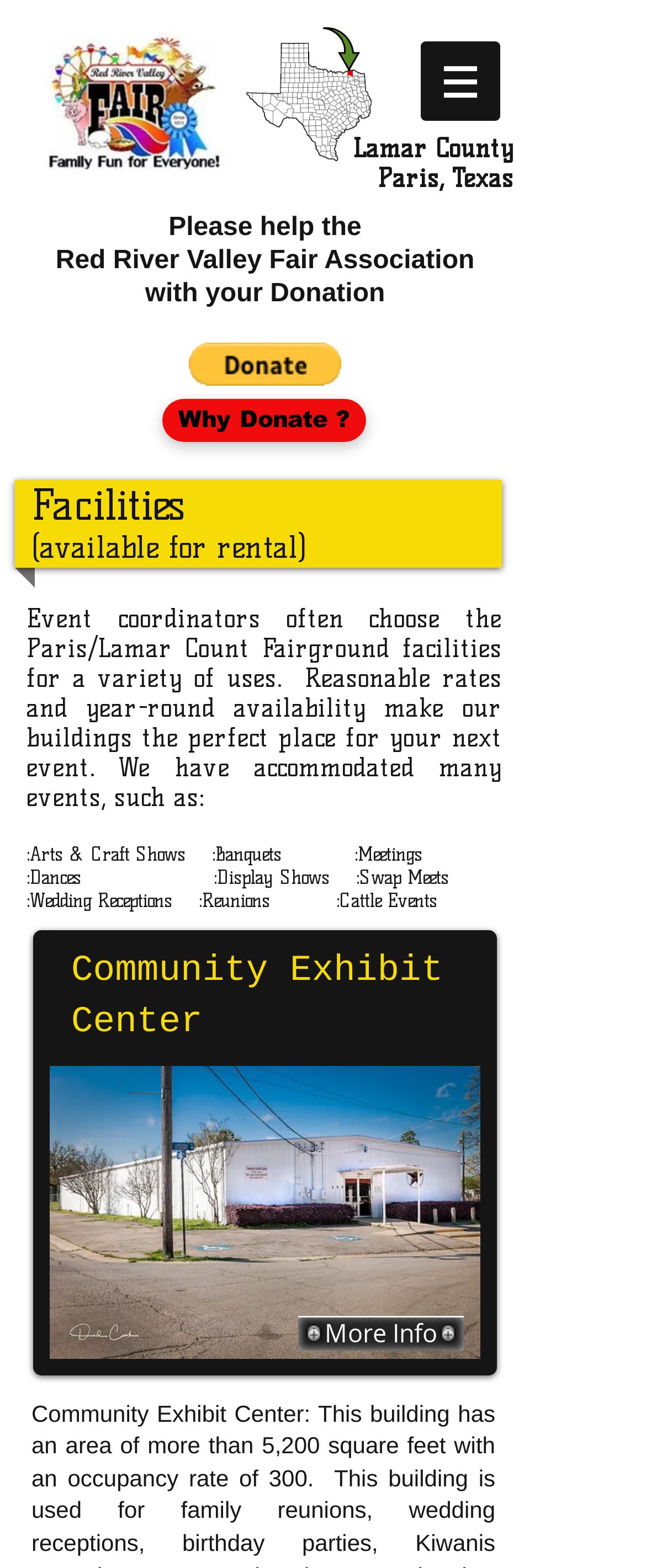Provide the bounding box coordinates of the HTML element this sentence describes: "More Info". The bounding box coordinates consist of four float numbers between 0 and 1, i.e., [left, top, right, bottom].

[0.462, 0.839, 0.718, 0.861]